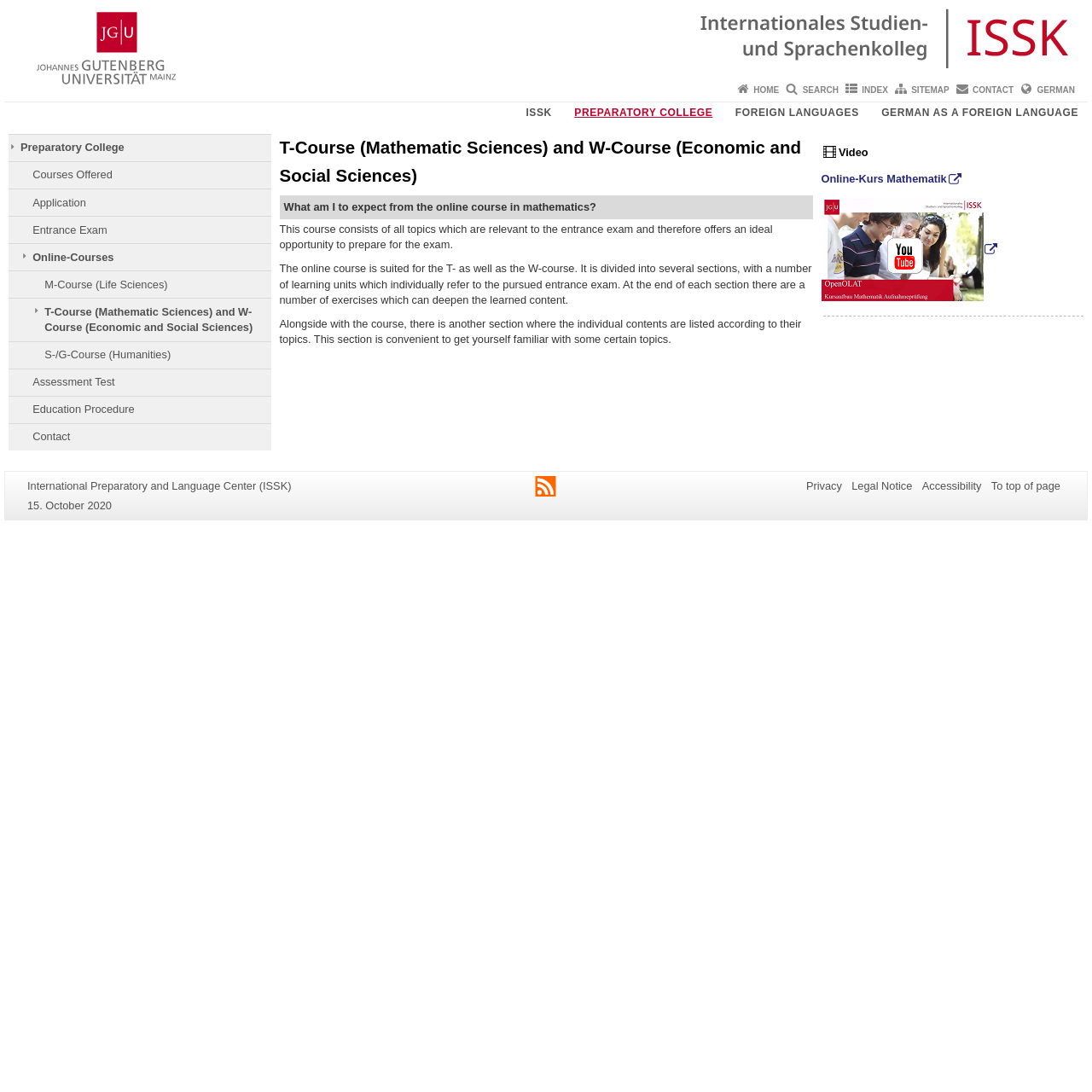Identify the bounding box coordinates for the UI element that matches this description: "M-Course (Life Sciences)".

[0.008, 0.249, 0.248, 0.273]